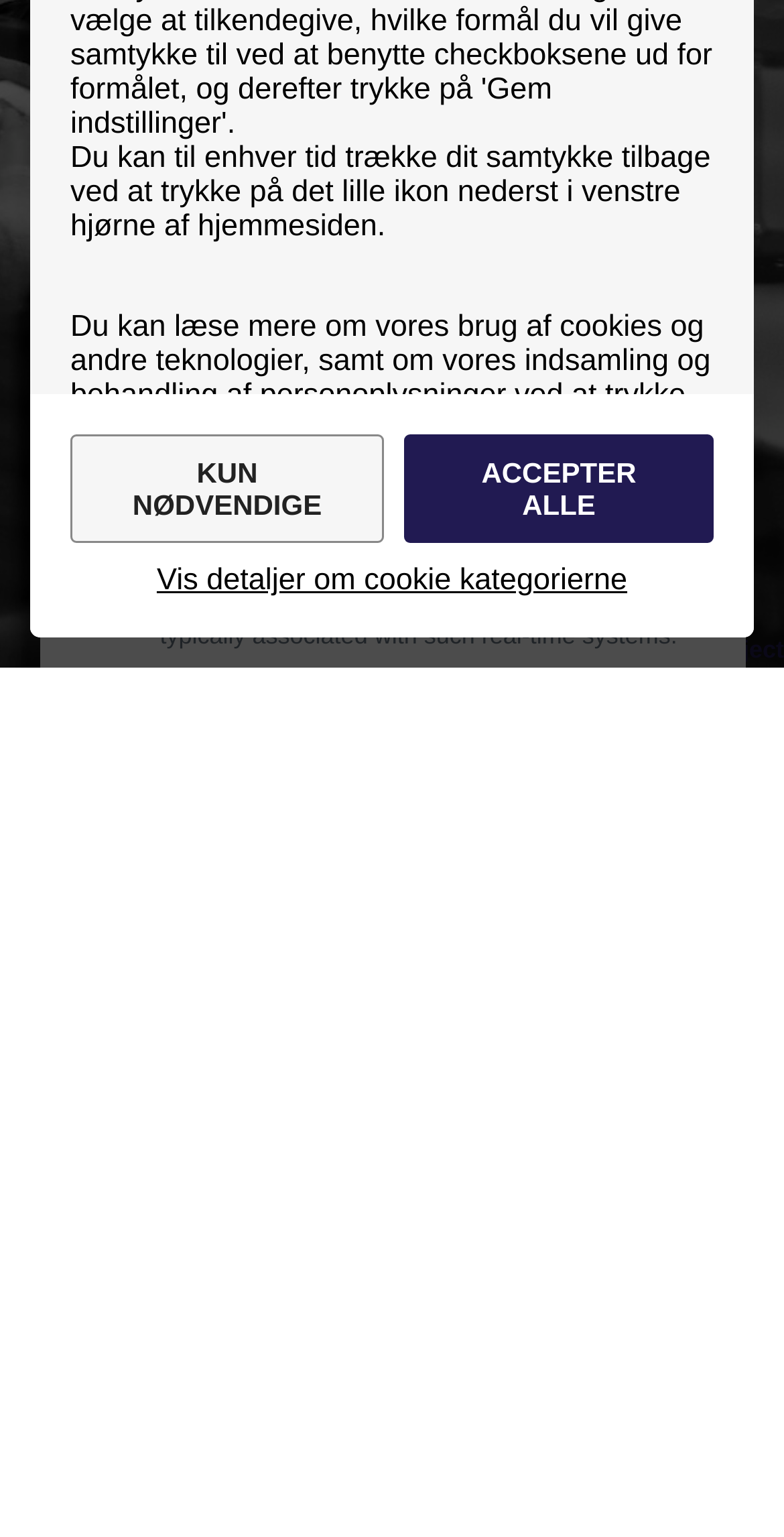Based on the description "Funktionelle", find the bounding box of the specified UI element.

[0.09, 0.76, 0.91, 0.79]